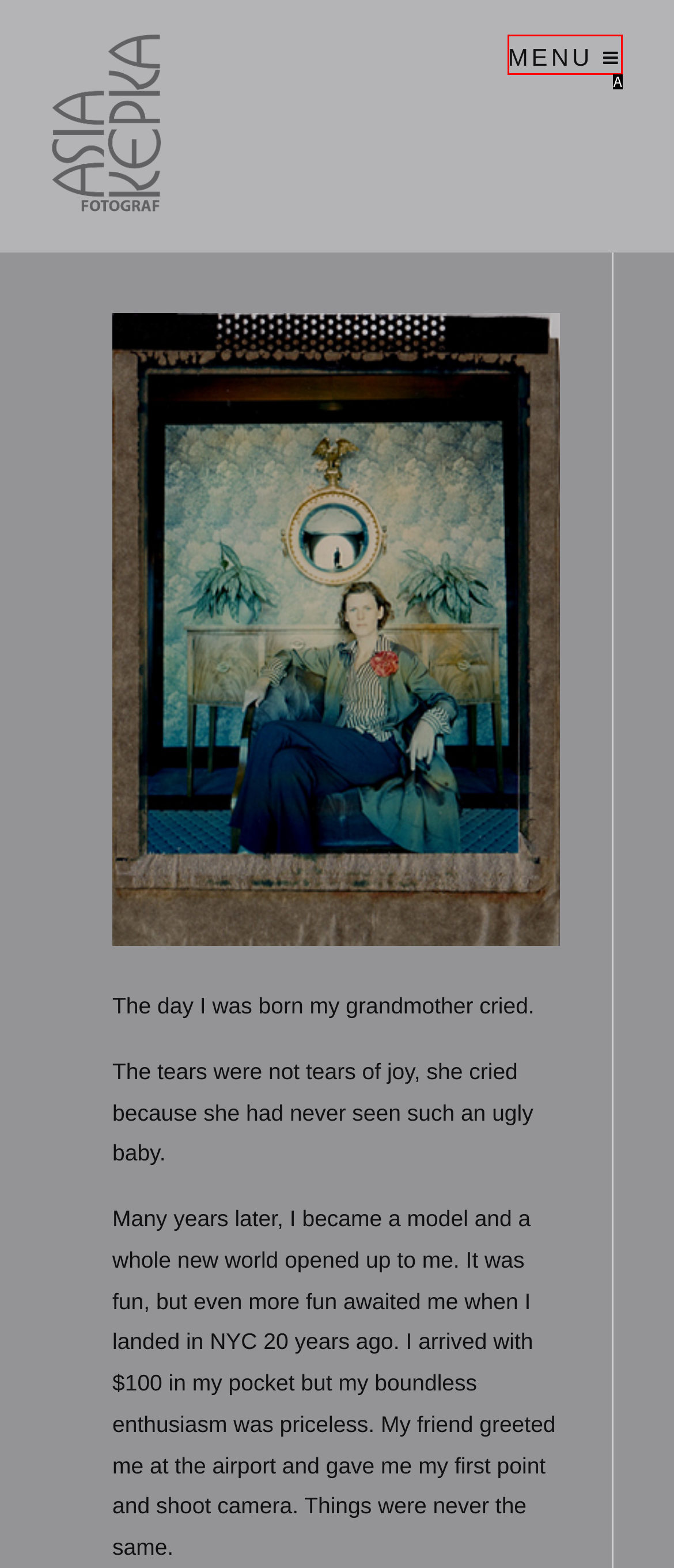Choose the HTML element that matches the description: Menu
Reply with the letter of the correct option from the given choices.

A